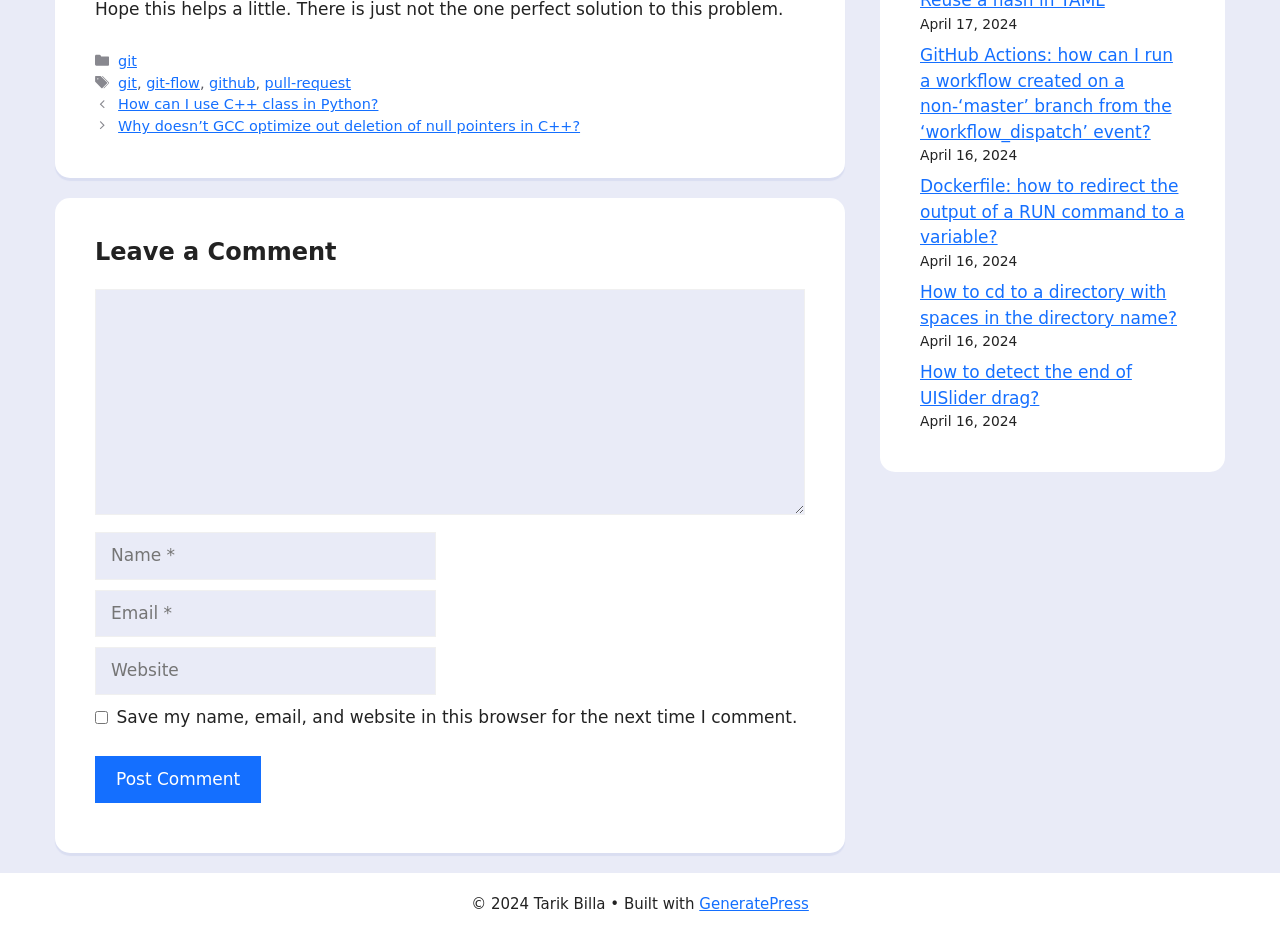Specify the bounding box coordinates (top-left x, top-left y, bottom-right x, bottom-right y) of the UI element in the screenshot that matches this description: name="submit" value="Post Comment"

[0.074, 0.807, 0.204, 0.858]